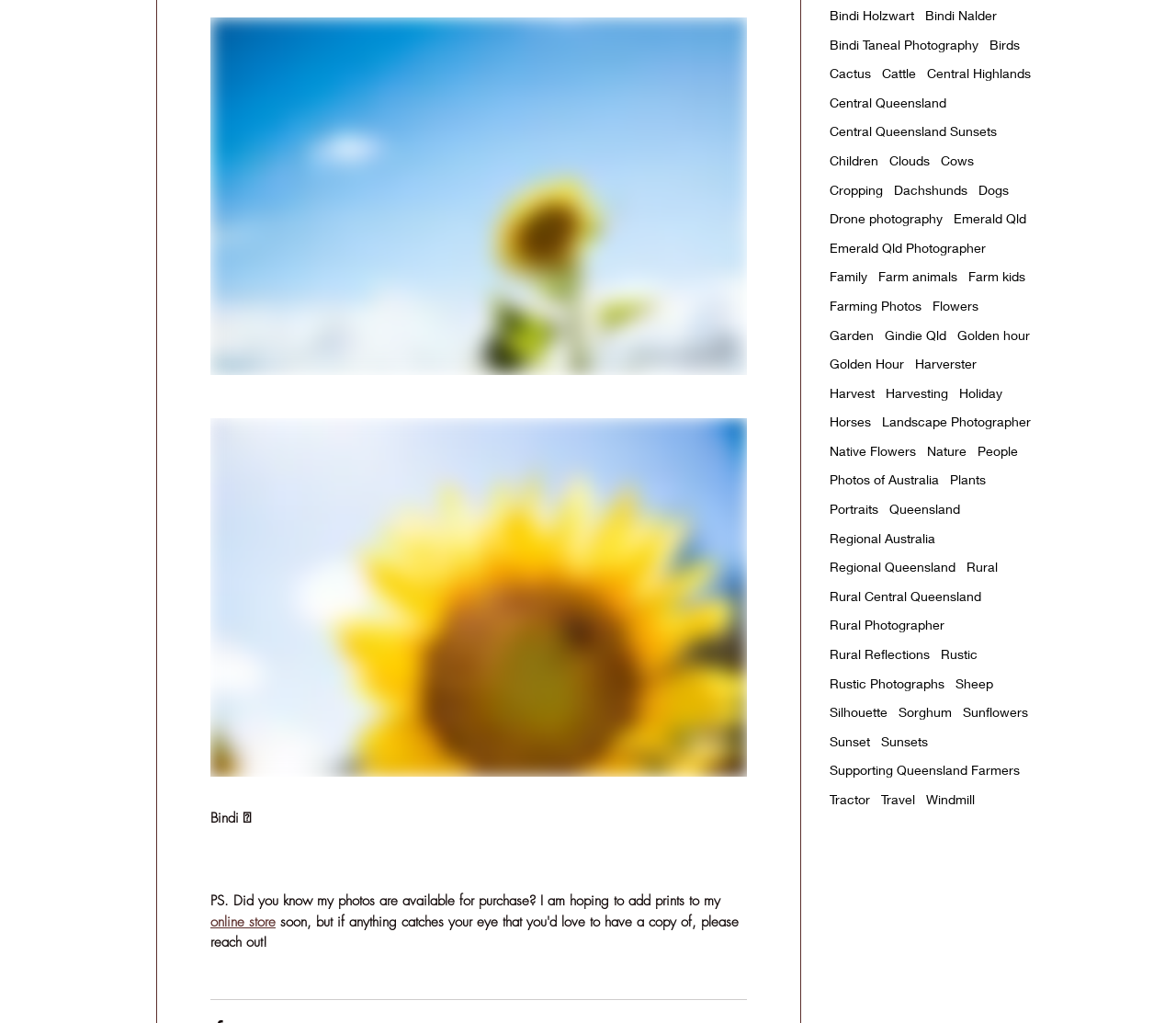Specify the bounding box coordinates of the region I need to click to perform the following instruction: "Click the 'Bindi 📷' button". The coordinates must be four float numbers in the range of 0 to 1, i.e., [left, top, right, bottom].

[0.179, 0.791, 0.213, 0.809]